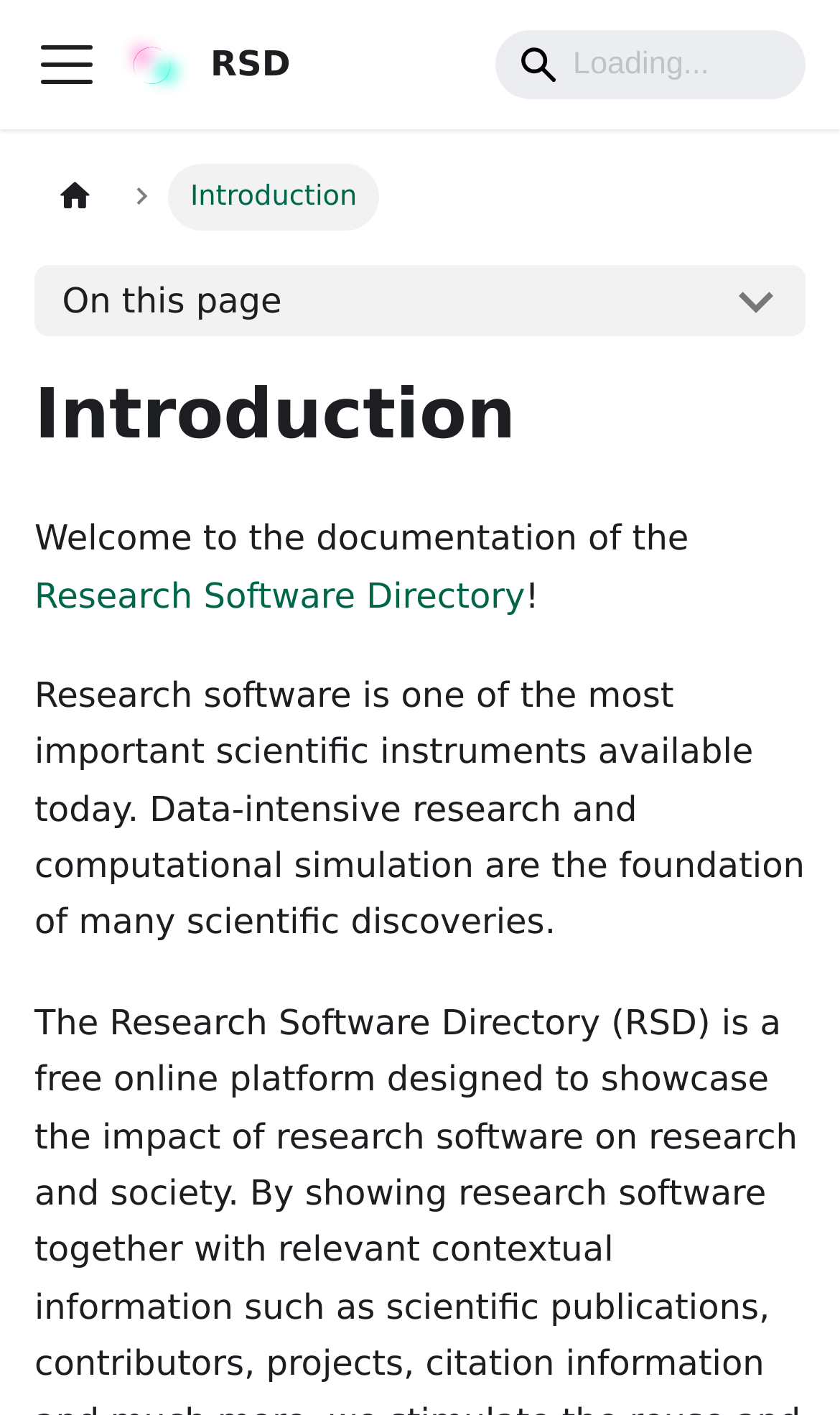What is the name of the logo on the top left?
Using the information from the image, give a concise answer in one word or a short phrase.

RSD logo